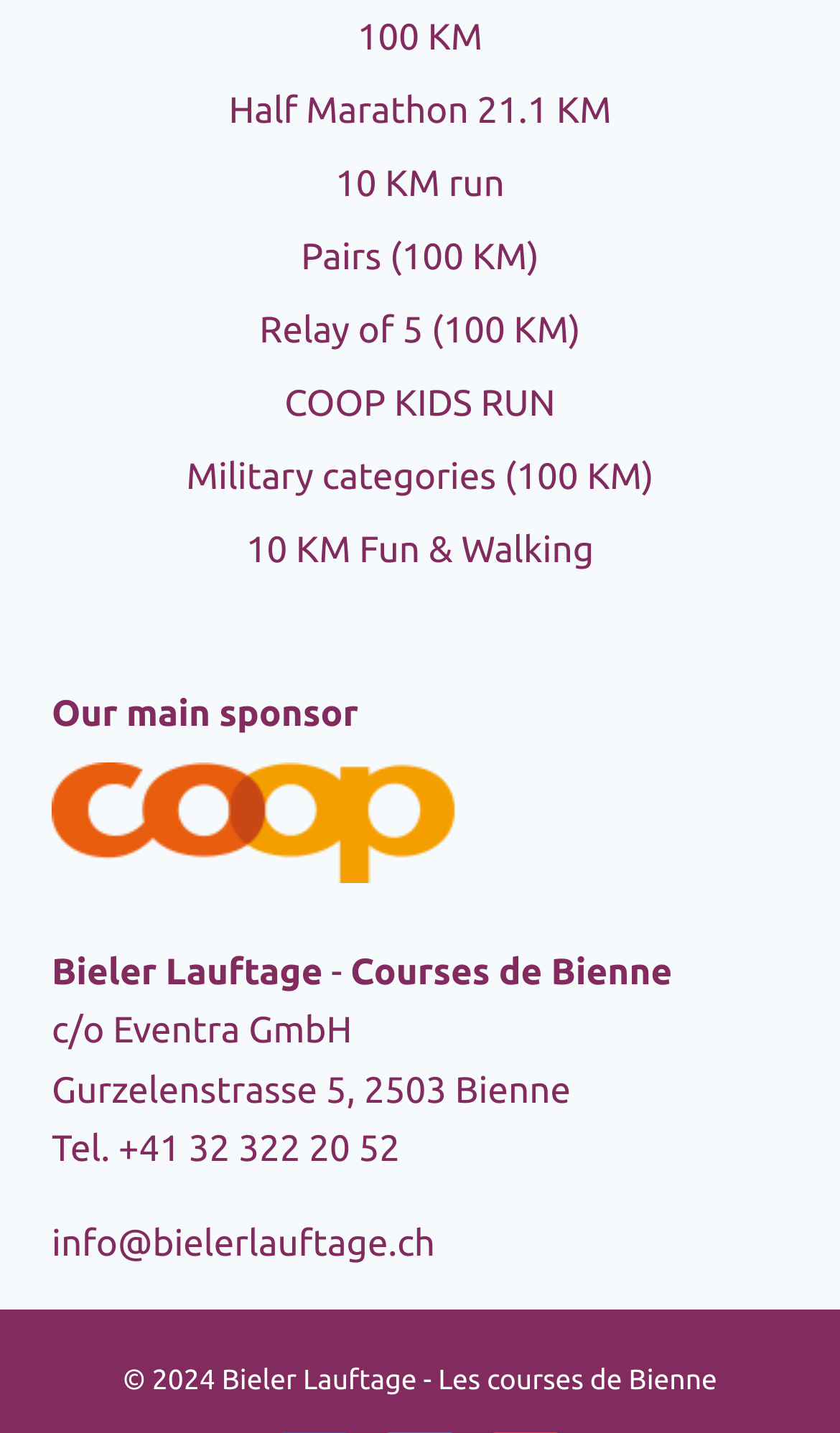Specify the bounding box coordinates for the region that must be clicked to perform the given instruction: "View COOP KIDS RUN".

[0.062, 0.257, 0.938, 0.308]